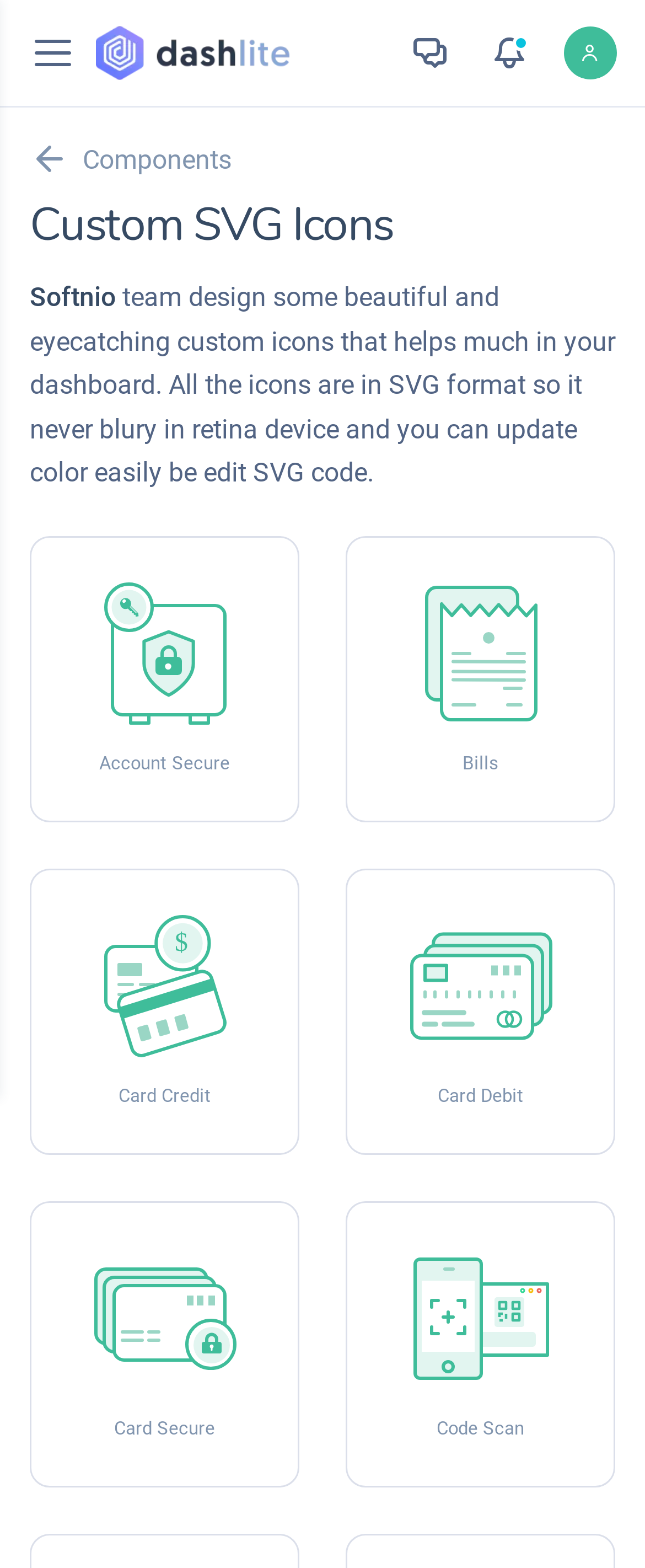Illustrate the webpage thoroughly, mentioning all important details.

This webpage is a dashboard template for developers and programmers, featuring a collection of custom SVG icons. At the top left, there is a logo with a dark mode option. To the right of the logo, there are four navigation links, each represented by an icon: '\ueaec', '\uec9f', '\ue965', and '\uec24'.

Below the navigation links, there is a heading that reads "Custom SVG Icons". Next to the heading, there is a text that introduces the icons, stating that they are designed by the Softnio team and are in SVG format, making them scalable and editable.

The page then showcases several icons, each with a descriptive text and an image. The icons are arranged in a grid-like structure, with three columns and four rows. The icons include "Account Secure", "Bills", "Card Credit", "Card Debit", "Card Secure", and "Code Scan". Each icon has a corresponding image and text that provides more information about its purpose.

Throughout the page, there are no prominent headings or sections, but the icons and their descriptions are organized in a clear and concise manner, making it easy to navigate and understand the content.